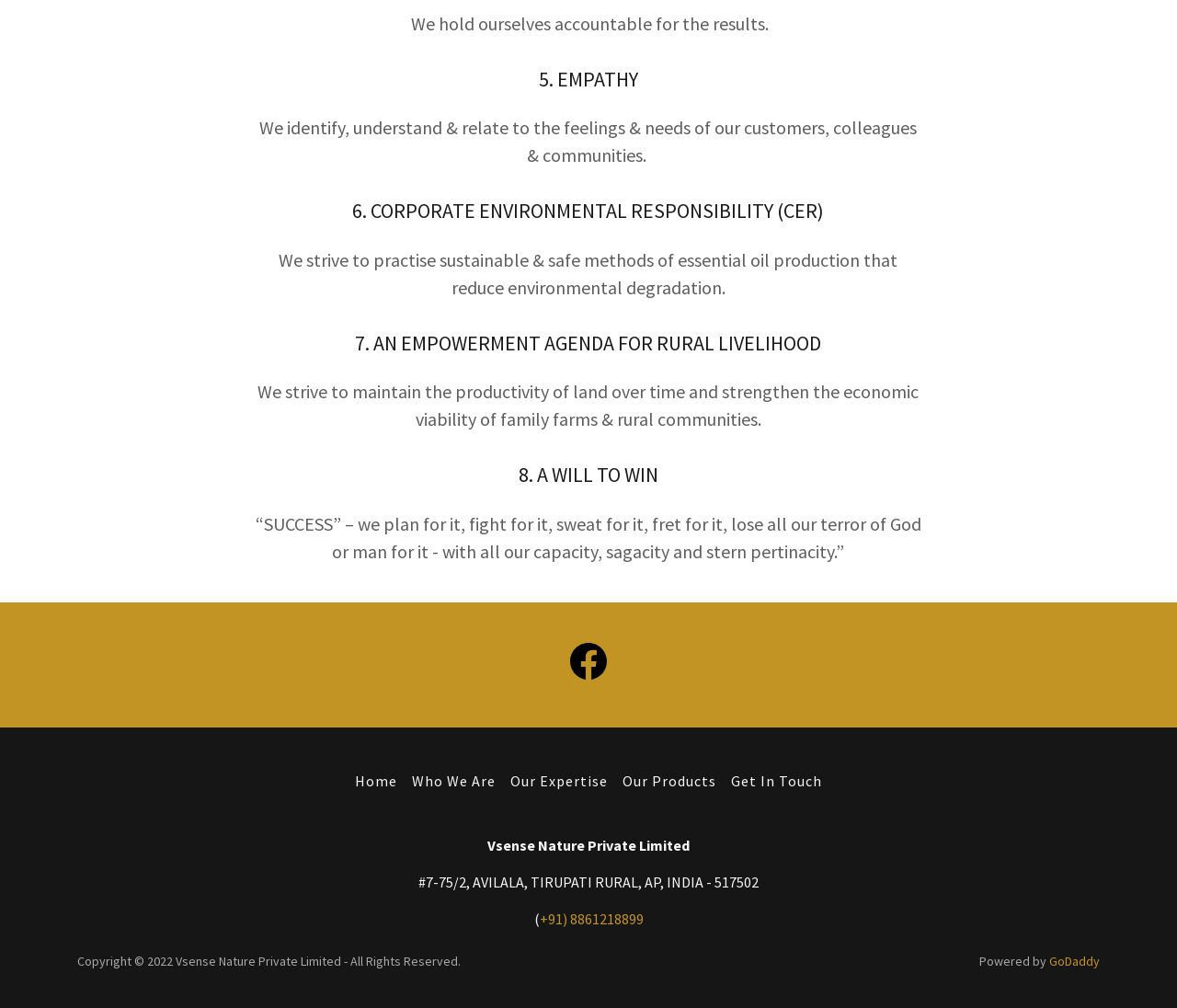Please identify the bounding box coordinates of the element's region that should be clicked to execute the following instruction: "Contact us". The bounding box coordinates must be four float numbers between 0 and 1, i.e., [left, top, right, bottom].

[0.615, 0.758, 0.705, 0.791]